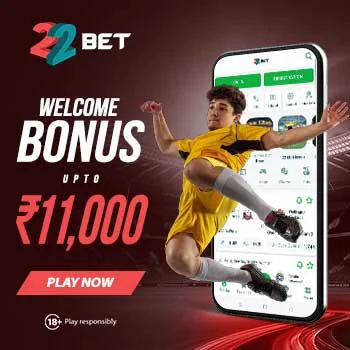Detail every aspect of the image in your description.

The image promotes a betting platform, featuring a dynamic depiction of a soccer player mid-air as he strikes a ball. The background showcases a vibrant, stadium-like environment that enhances the sporty appeal. Prominent text overlays read "WELCOME BONUS" along with "UPTO ₹11,000," enticing potential users with a significant offer. A bold button at the bottom invites viewers to "PLAY NOW," reinforcing the call to action. The branding of "22 BET" is clearly visible in the corner, emphasizing the platform's identity. Additionally, a note on responsible gaming is included, indicating that players should be 18 years or older. Overall, the design captures the excitement of sports betting while promoting user engagement through enticing deals.